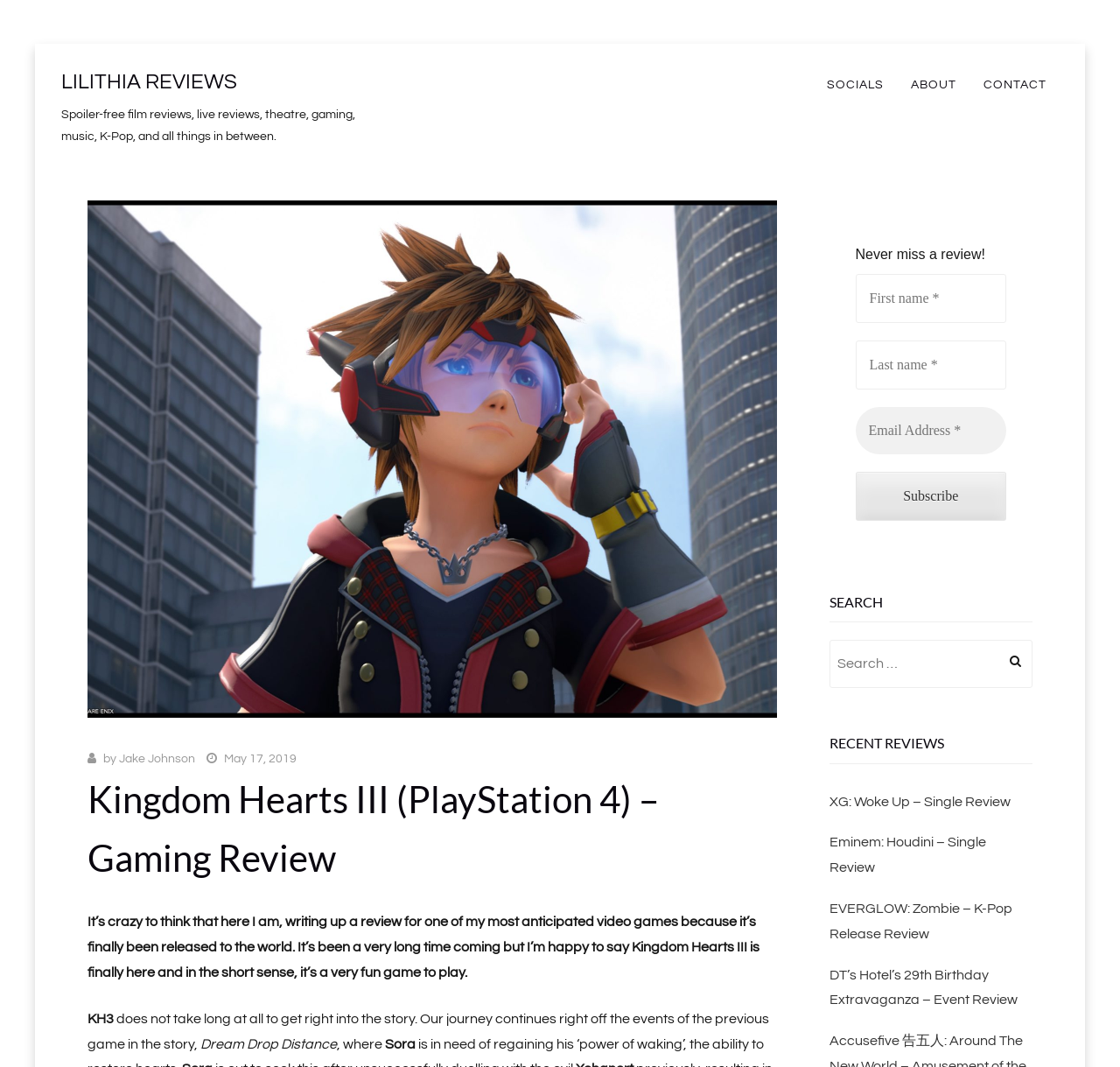Identify the bounding box for the UI element specified in this description: "Eminem: Houdini – Single Review". The coordinates must be four float numbers between 0 and 1, formatted as [left, top, right, bottom].

[0.74, 0.783, 0.88, 0.82]